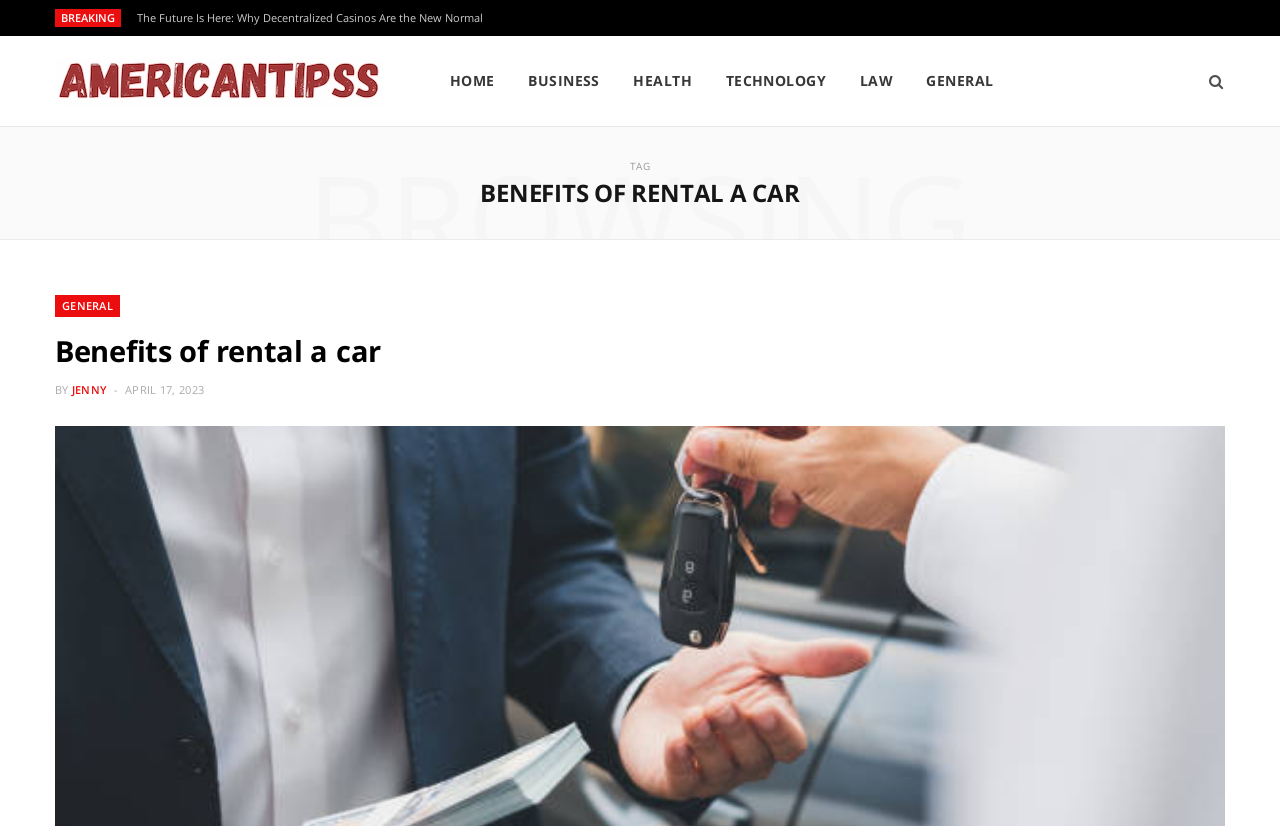Answer the question below in one word or phrase:
What is the date of the article 'Benefits of rental a car'?

APRIL 17, 2023